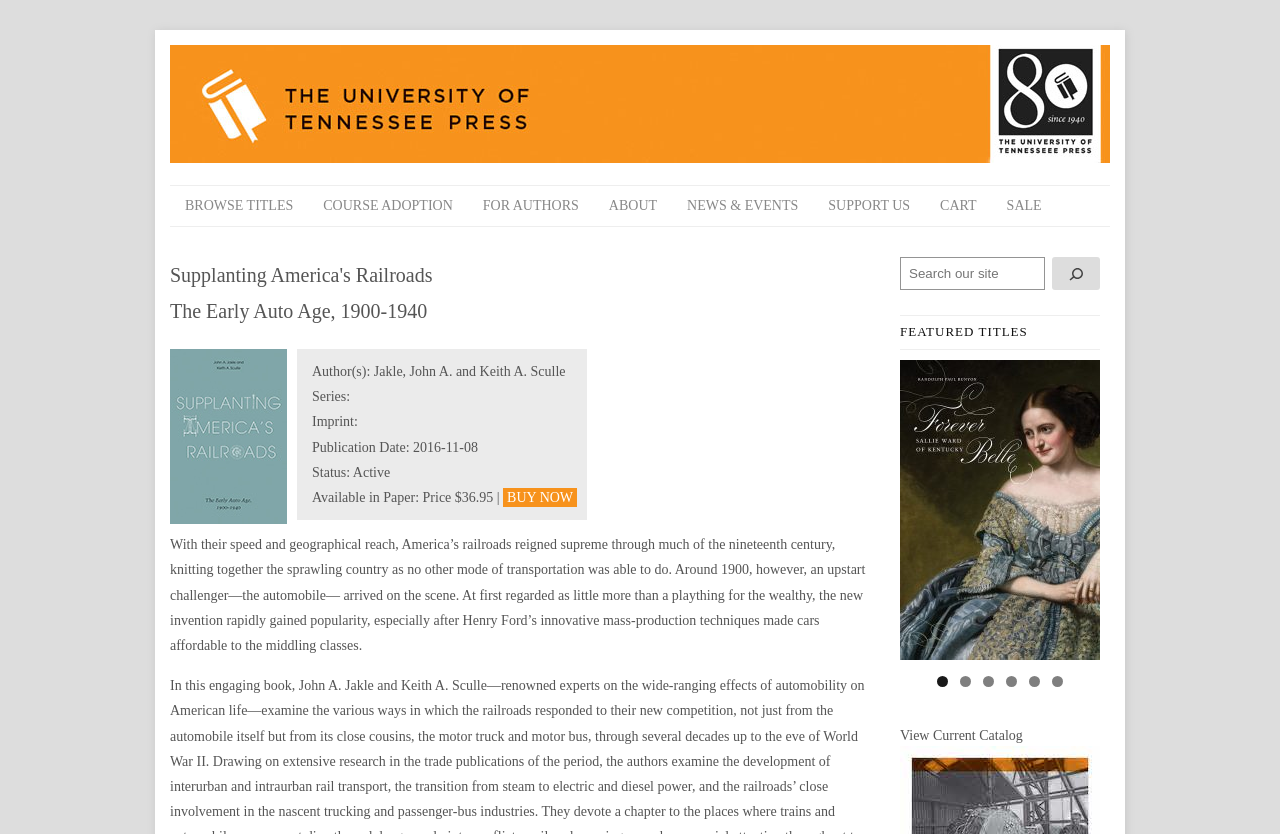What is the publication date of the book?
Based on the image, answer the question with a single word or brief phrase.

2016-11-08